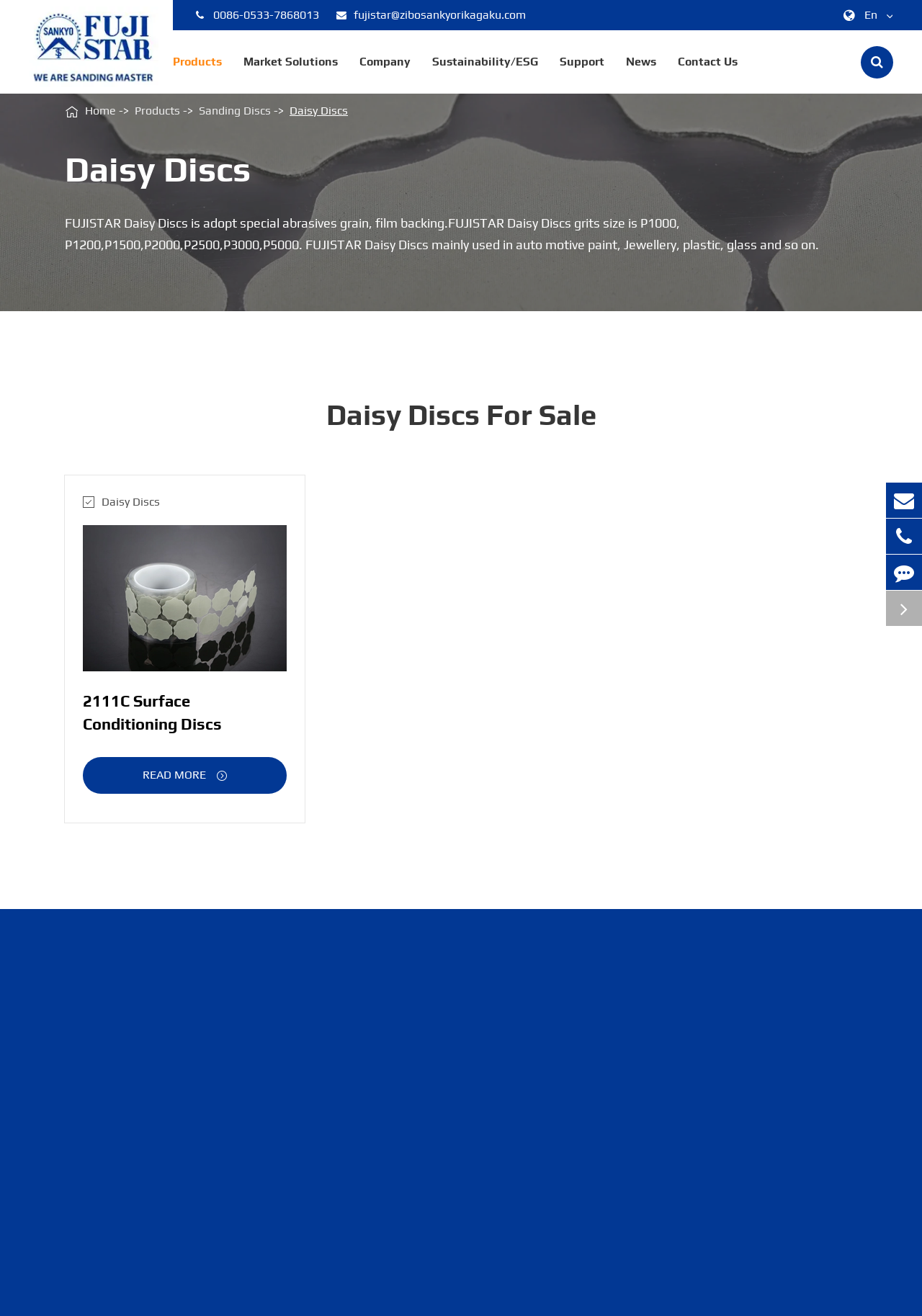Use a single word or phrase to answer the question: What language options are available on the website?

English, 中文